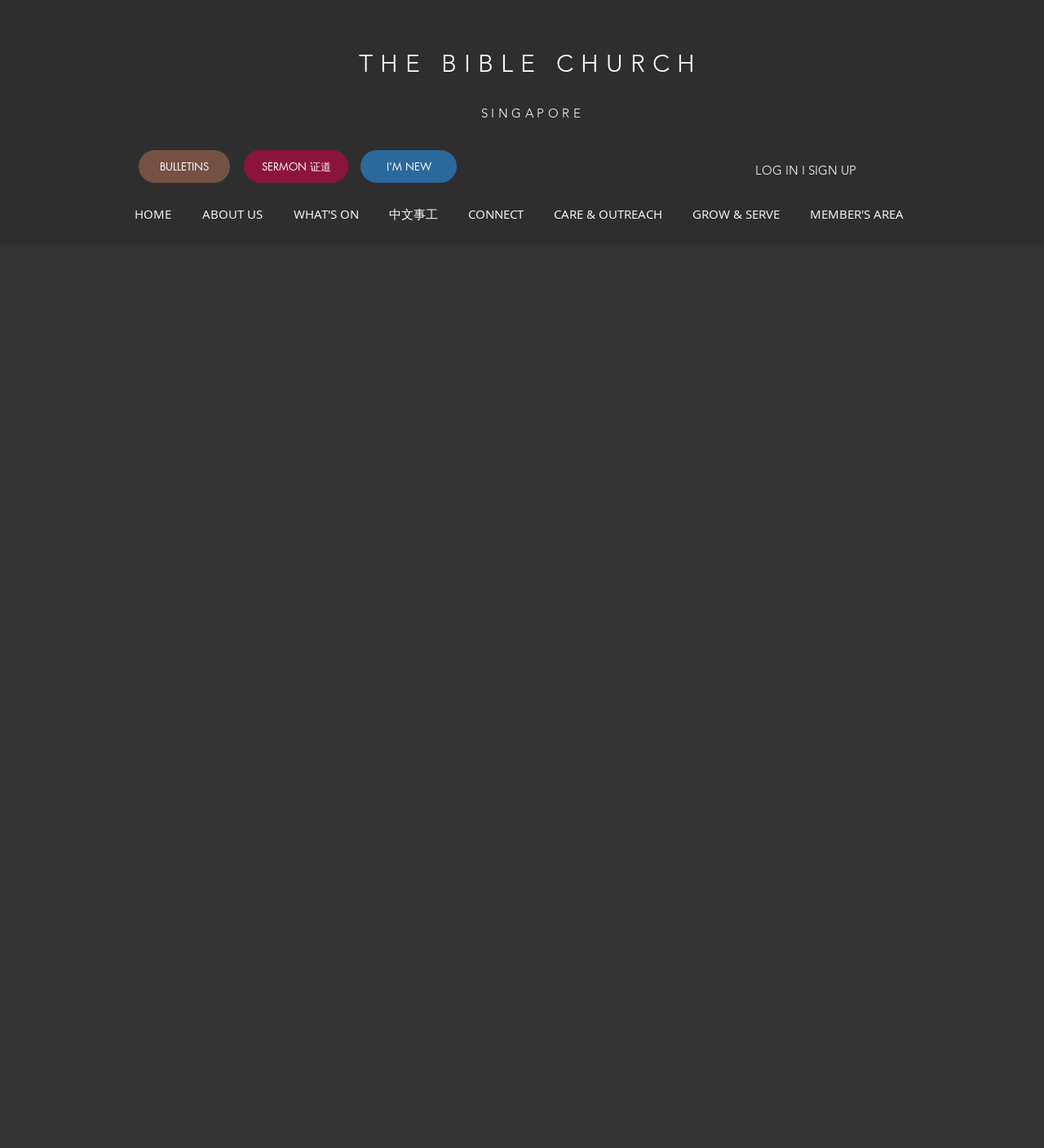Locate the UI element described by LOG IN I SIGN UP in the provided webpage screenshot. Return the bounding box coordinates in the format (top-left x, top-left y, bottom-right x, bottom-right y), ensuring all values are between 0 and 1.

[0.712, 0.136, 0.831, 0.16]